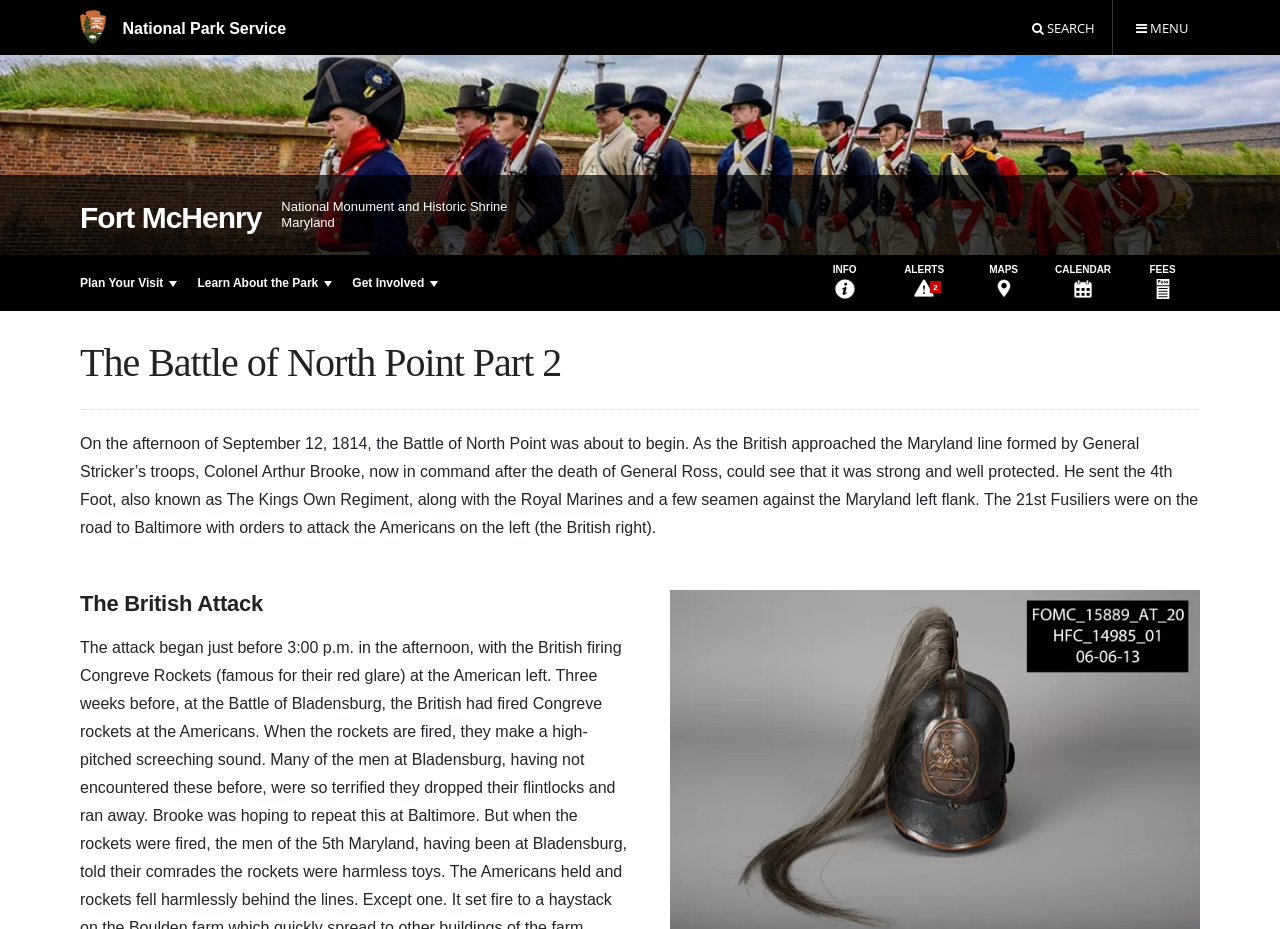Reply to the question below using a single word or brief phrase:
What is the topic of the article on this webpage?

The Battle of North Point